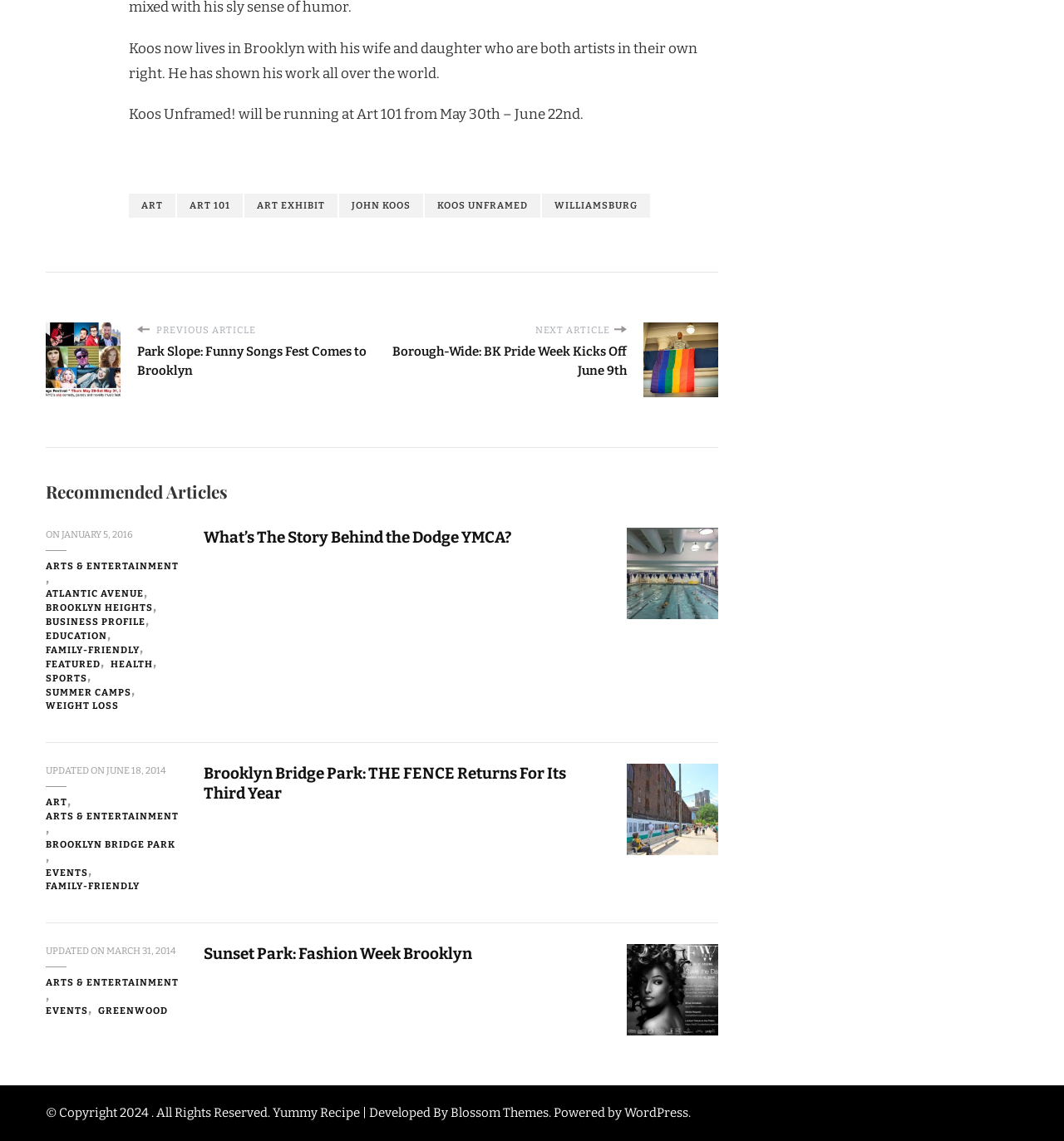Kindly determine the bounding box coordinates for the clickable area to achieve the given instruction: "View previous article".

[0.113, 0.282, 0.359, 0.348]